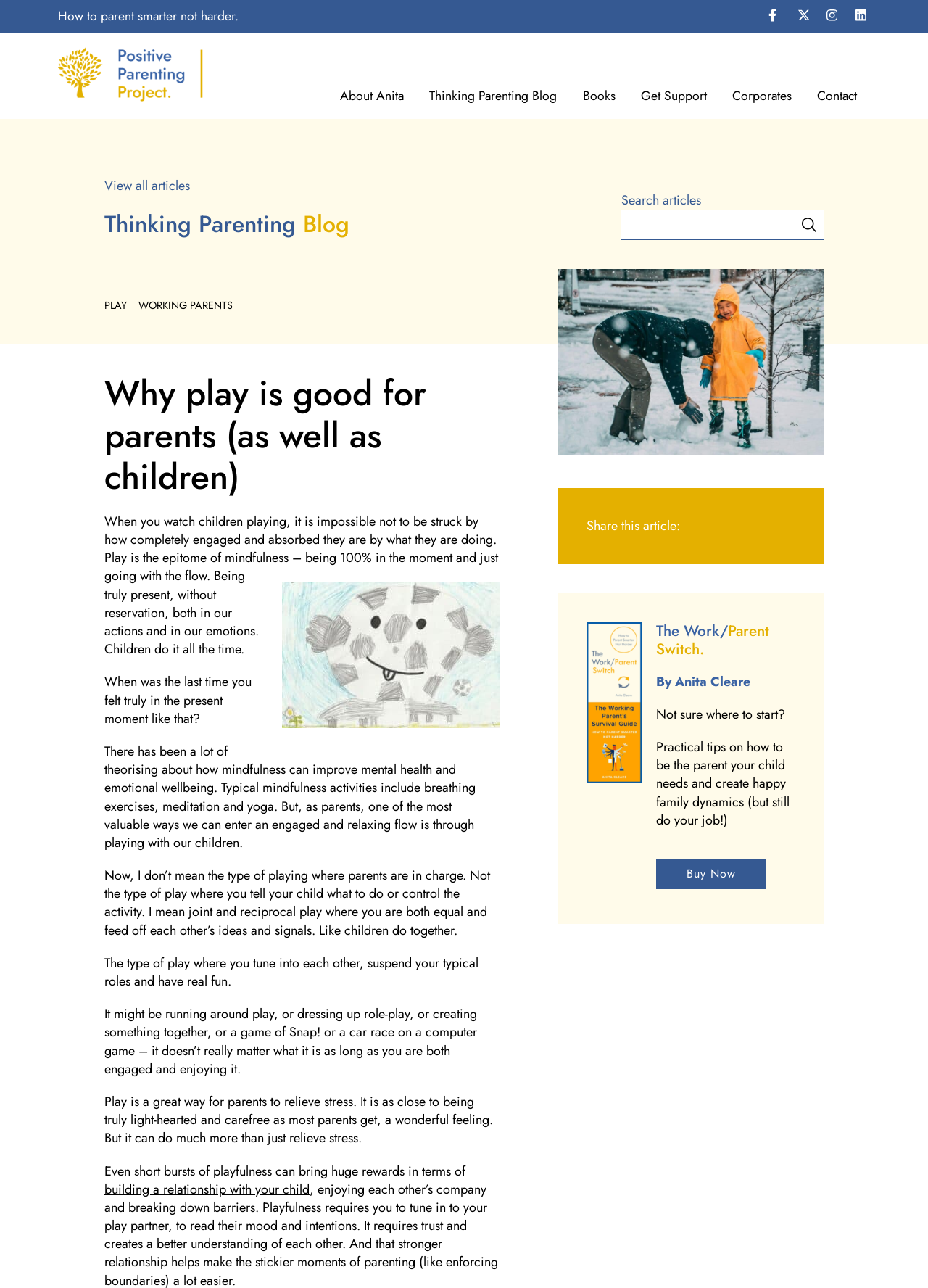Please identify the bounding box coordinates of the clickable area that will allow you to execute the instruction: "Buy Now".

None